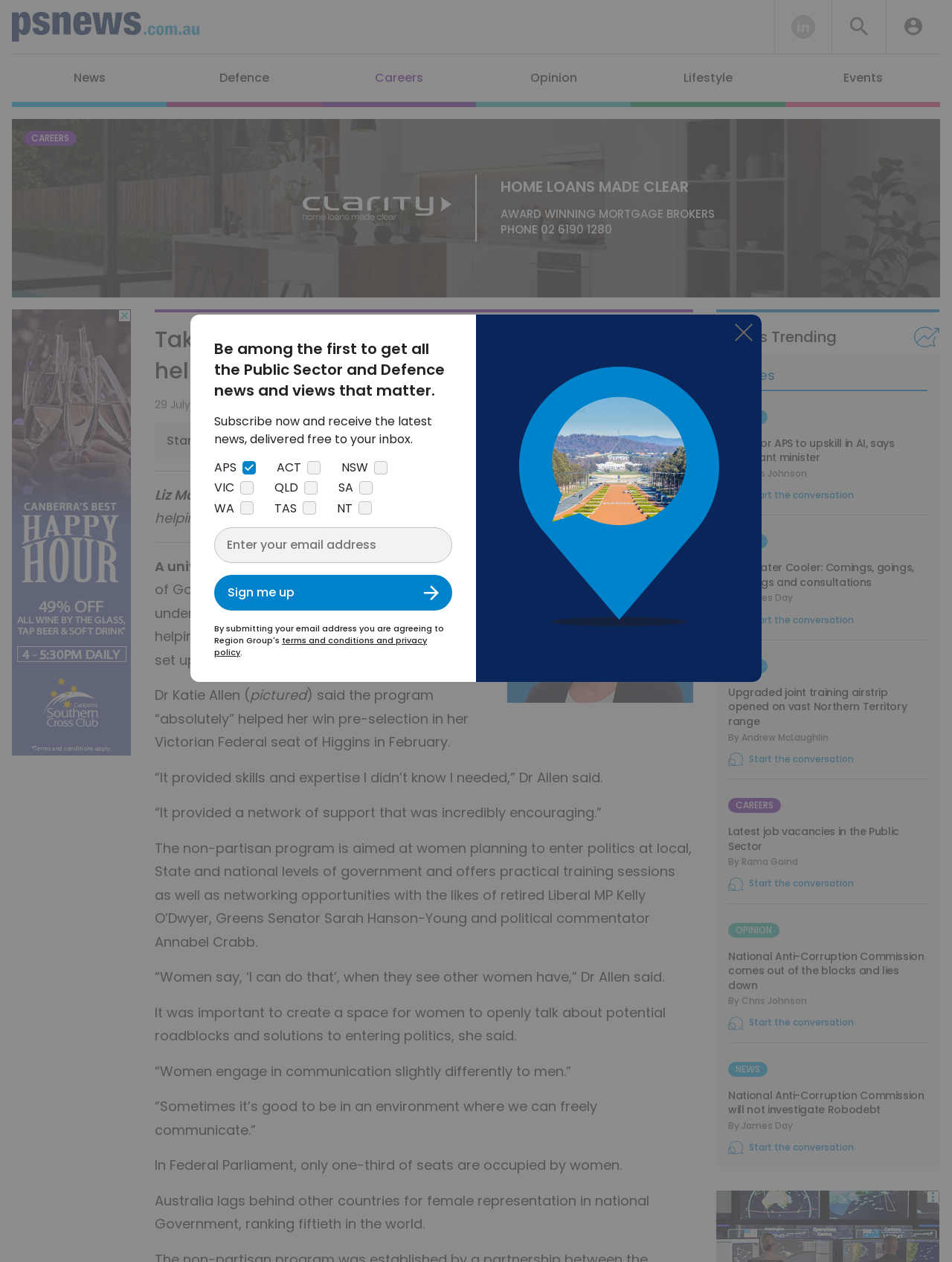Find the bounding box of the UI element described as follows: "Careers".

[0.338, 0.043, 0.5, 0.085]